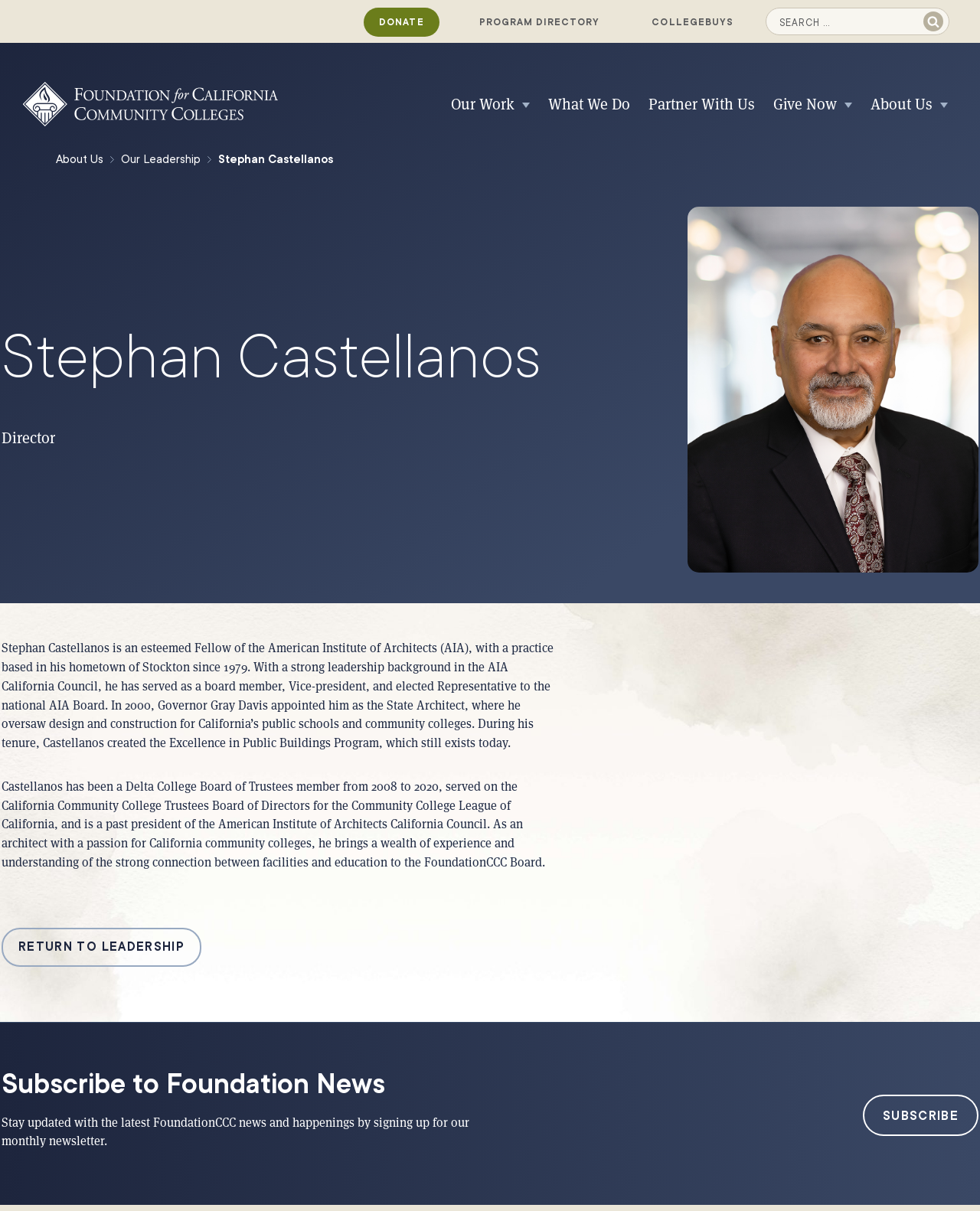What can be done by clicking the 'SUBSCRIBE' button?
Use the information from the image to give a detailed answer to the question.

The 'SUBSCRIBE' button is located below a heading 'Subscribe to Foundation News' and a description 'Stay updated with the latest FoundationCCC news and happenings by signing up for our monthly newsletter.', indicating that clicking the button will allow users to subscribe to the Foundation's news.